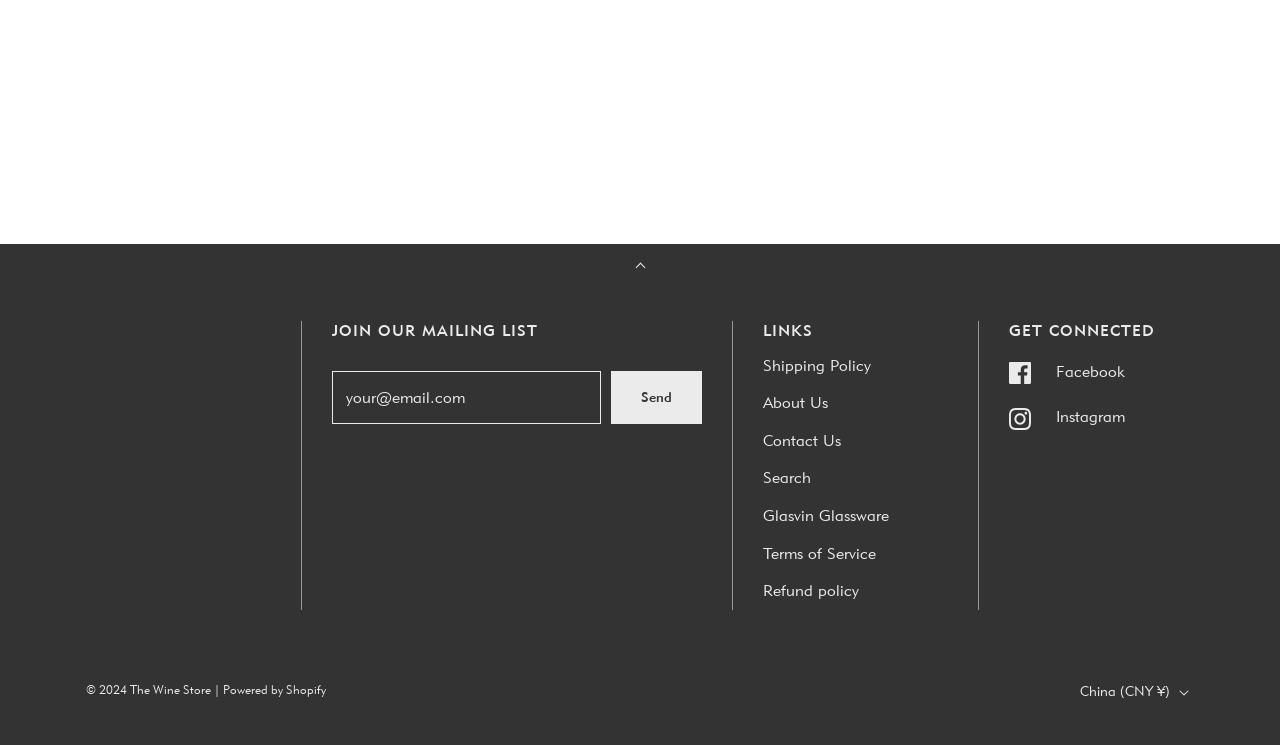Bounding box coordinates are specified in the format (top-left x, top-left y, bottom-right x, bottom-right y). All values are floating point numbers bounded between 0 and 1. Please provide the bounding box coordinate of the region this sentence describes: Tasnim News Agency

None